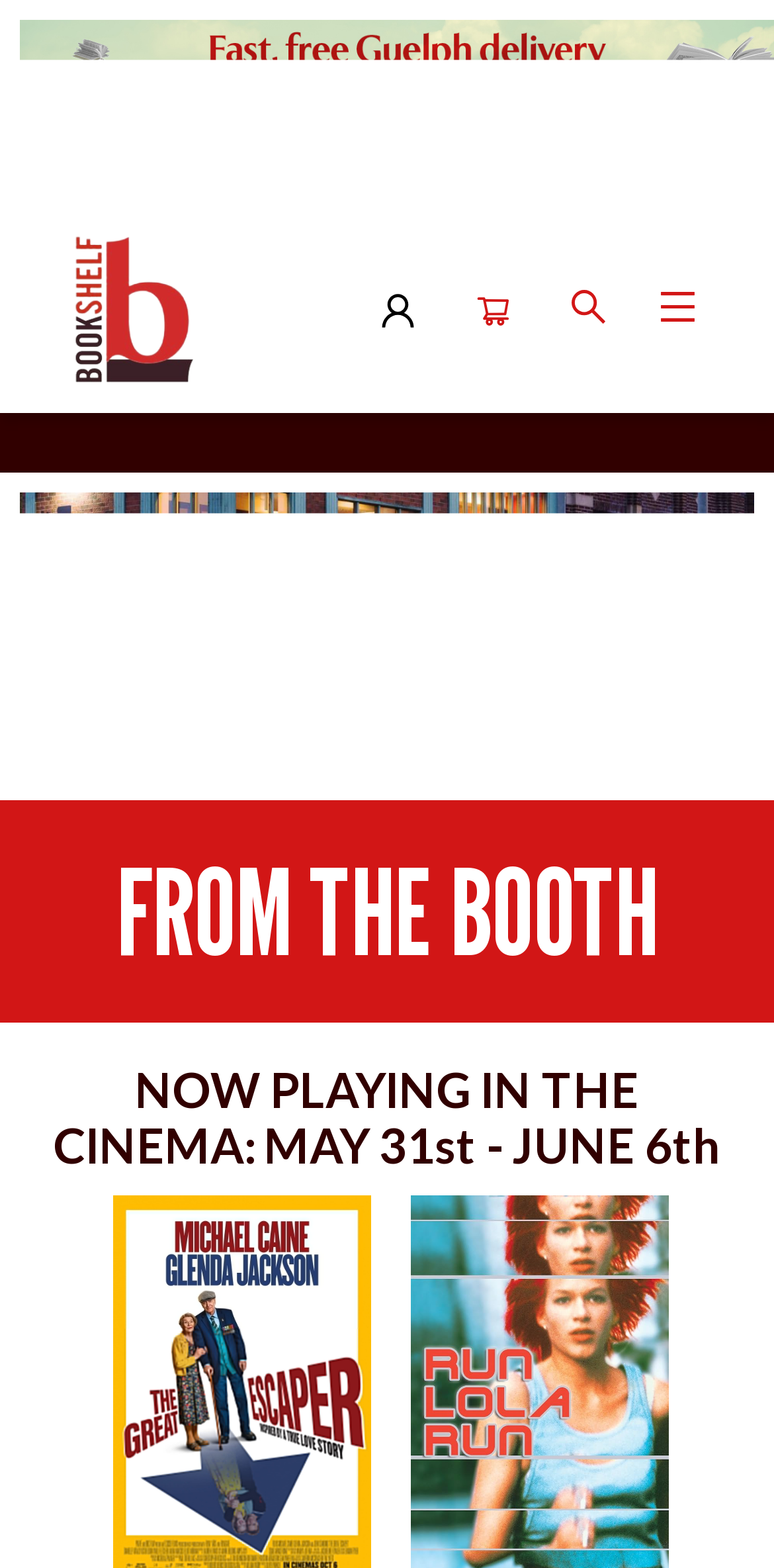Please answer the following question using a single word or phrase: What is the function of the 'Search' image?

To search